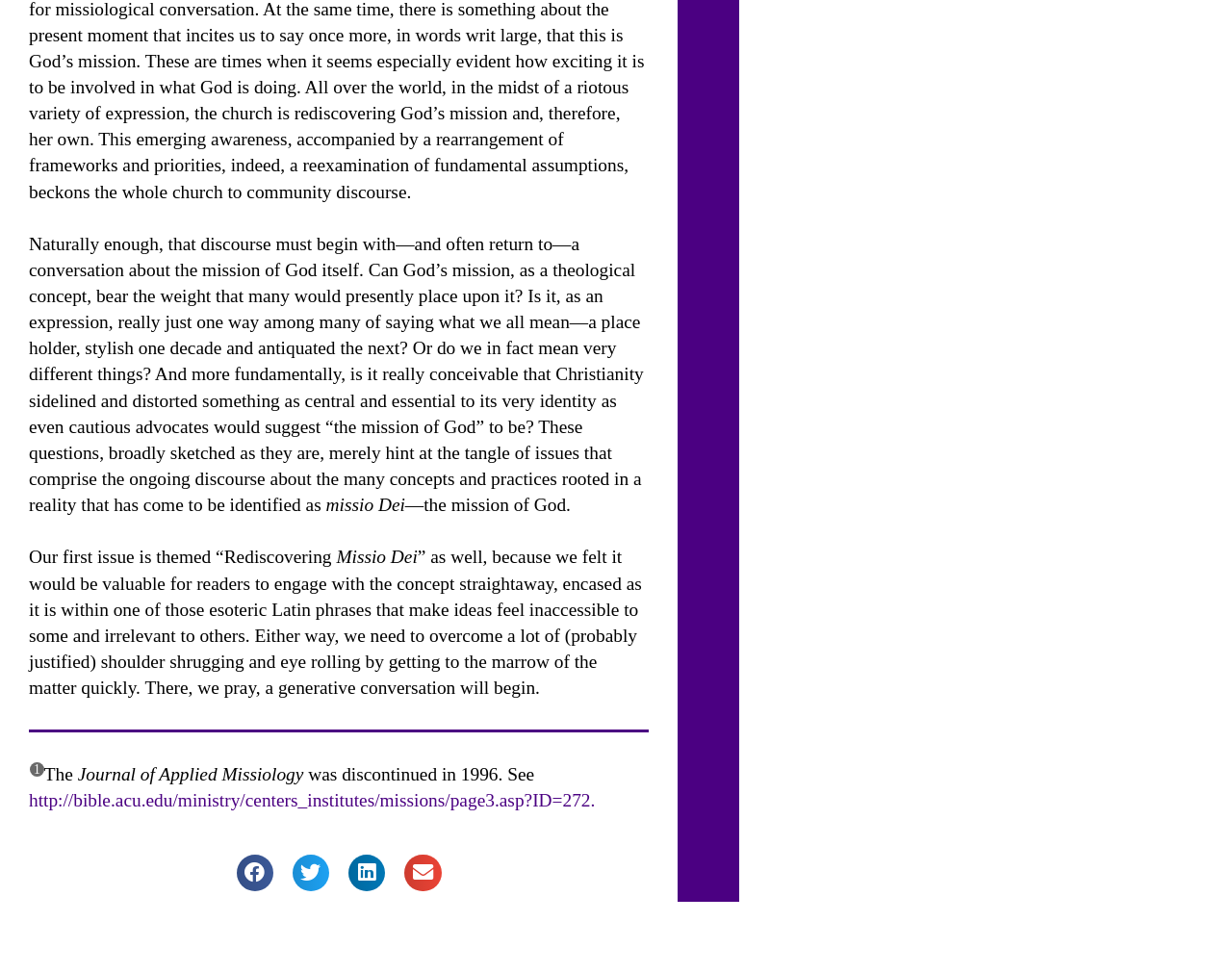What is the URL of the linked webpage?
Answer the question with a detailed explanation, including all necessary information.

The URL of the linked webpage is mentioned in the text as 'http://bible.acu.edu/ministry/centers_institutes/missions/page3.asp?ID=272', which is related to the discontinued journal.